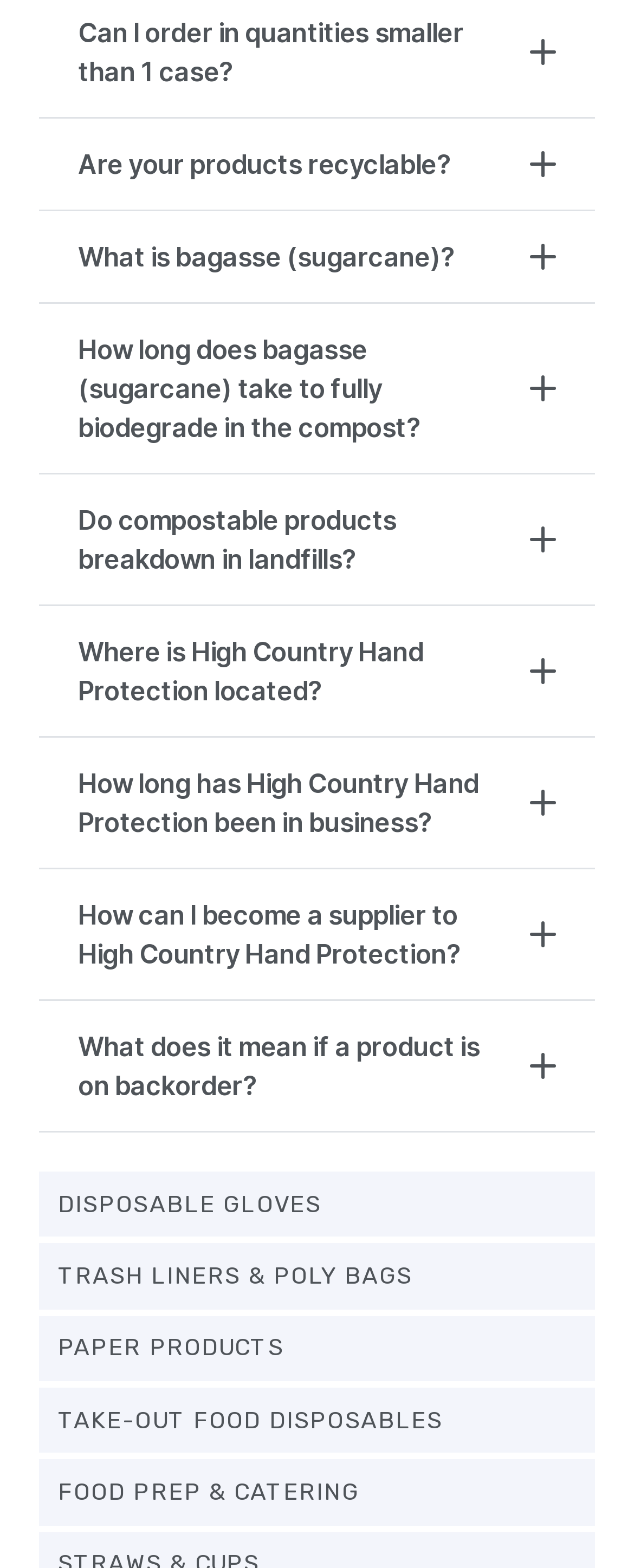What are the categories of products offered?
Refer to the image and provide a one-word or short phrase answer.

Disposable gloves, trash liners, paper products, etc.